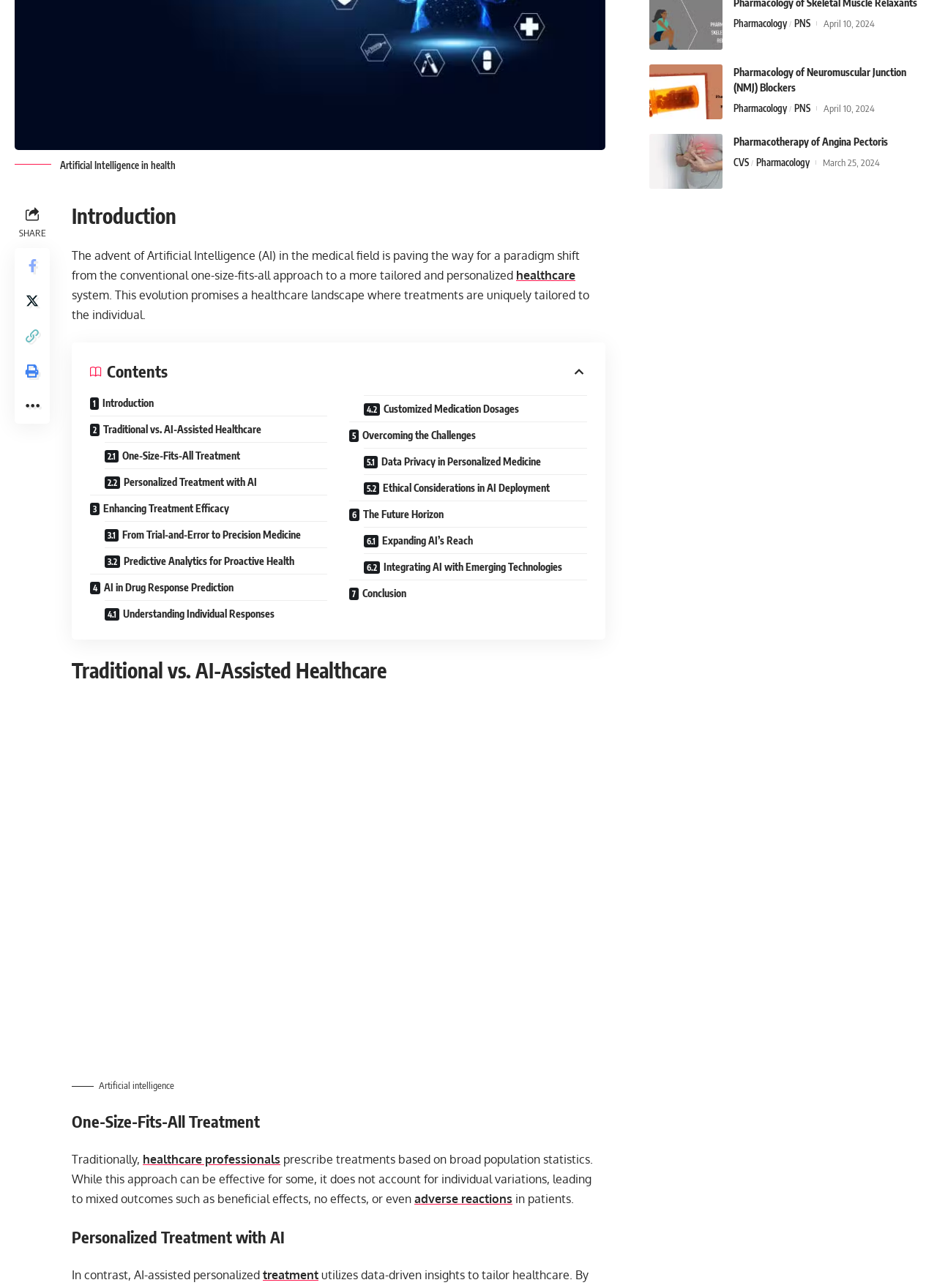Identify the bounding box for the element characterized by the following description: "Pharmacotherapy of Angina Pectoris".

[0.783, 0.099, 0.947, 0.109]